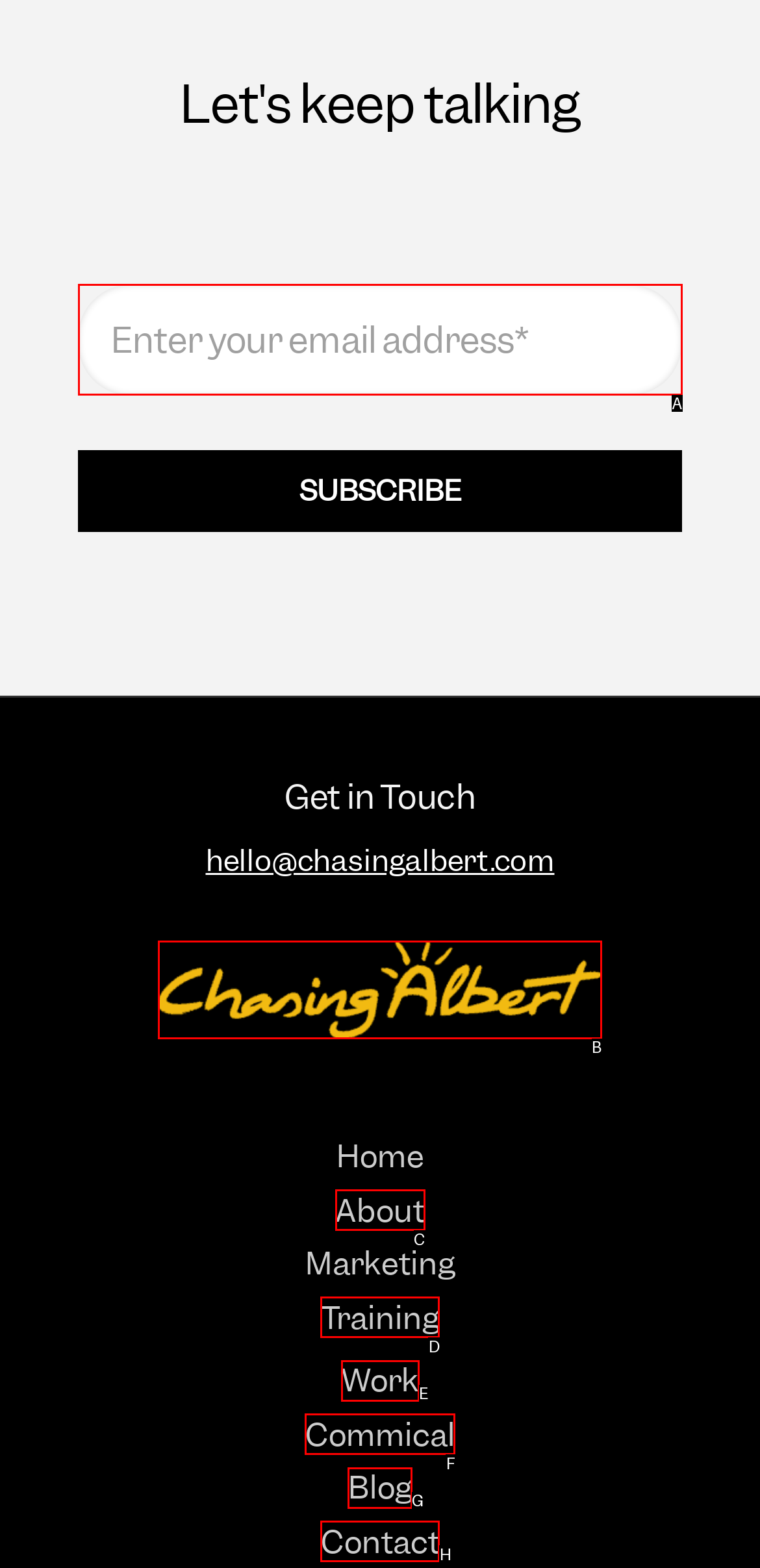Select the proper HTML element to perform the given task: View Blog Answer with the corresponding letter from the provided choices.

G